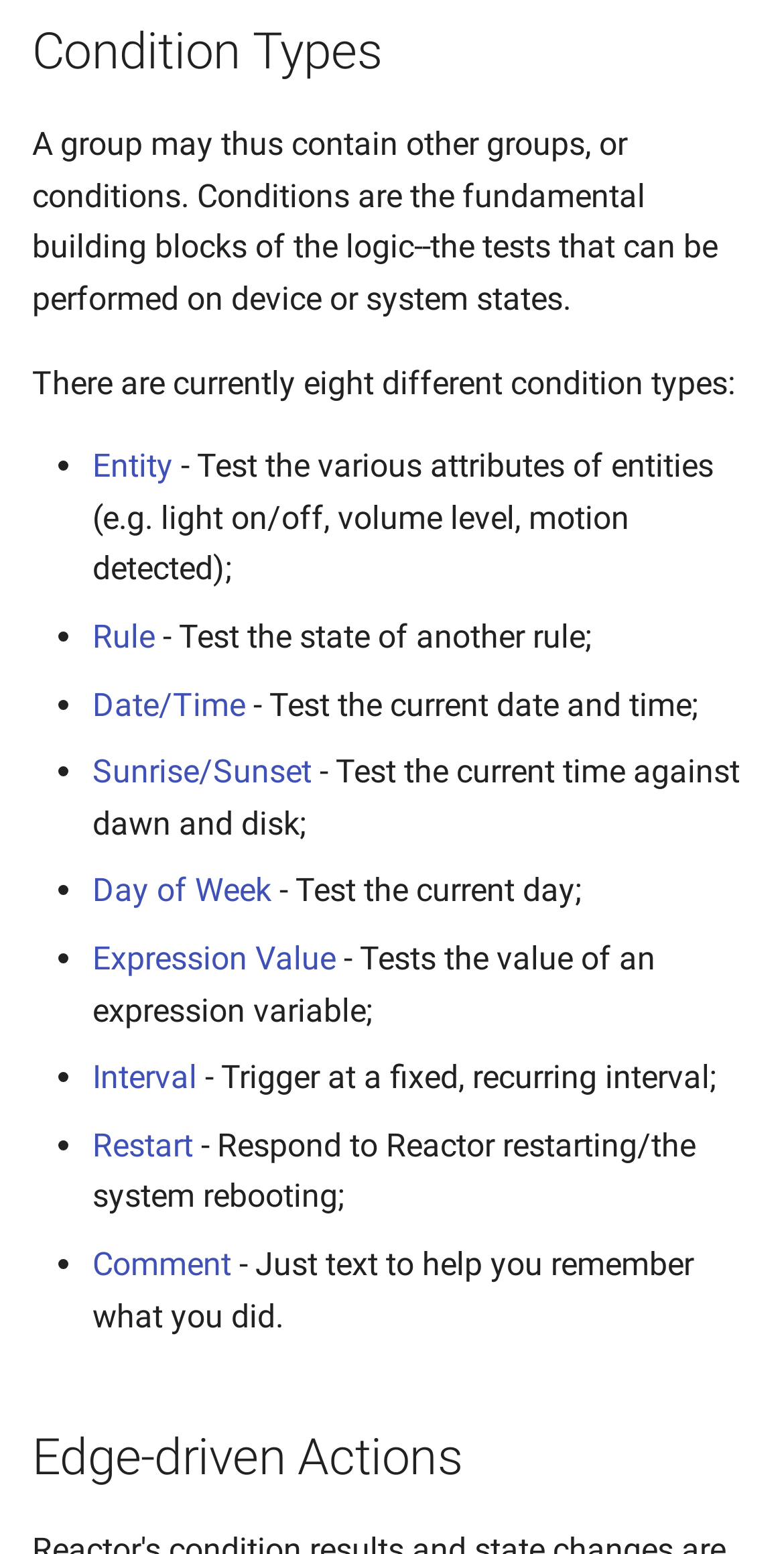Use a single word or phrase to answer the question:
What is the 'Edge-driven Actions' section about?

Not specified